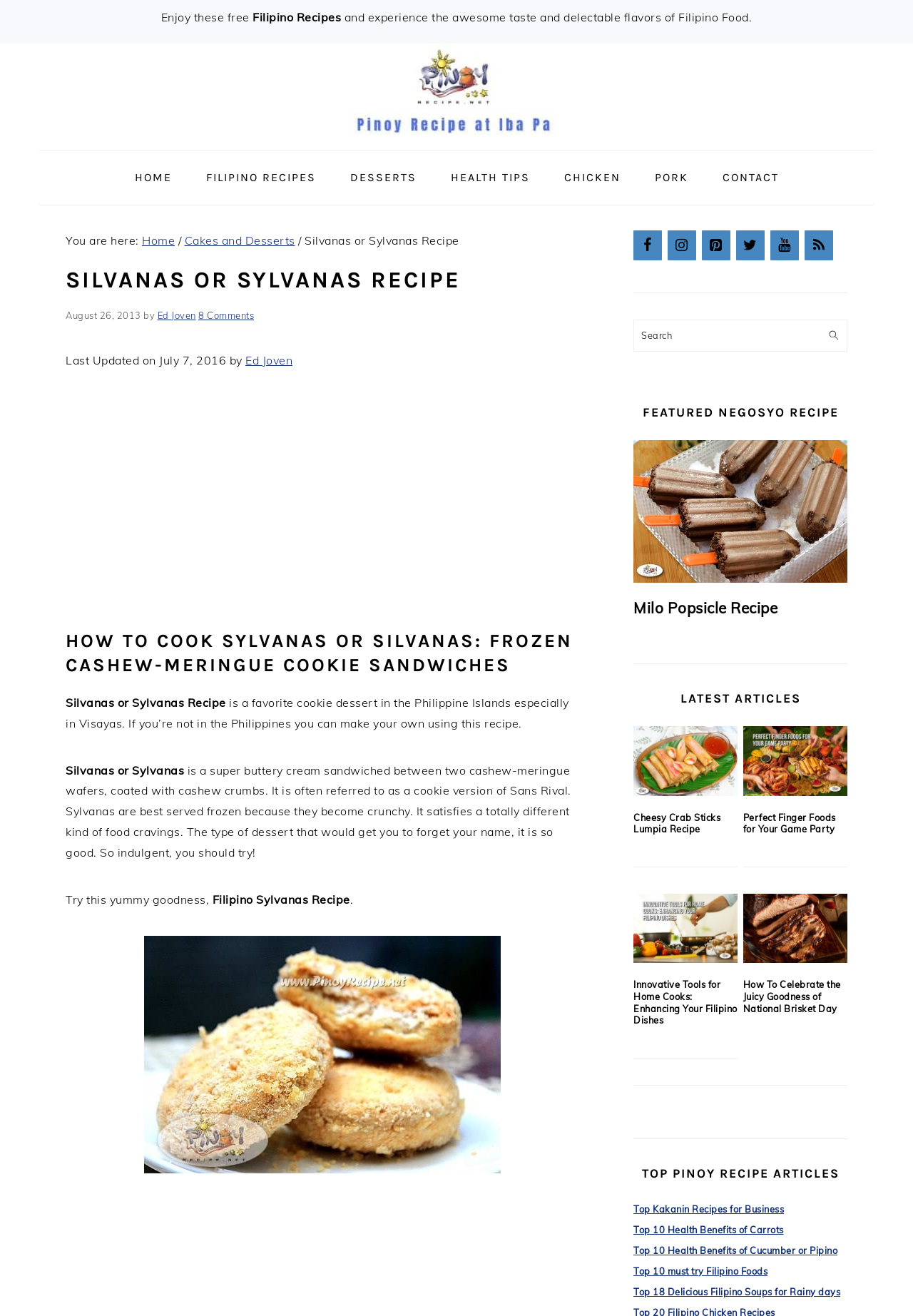Offer a thorough description of the webpage.

This webpage is about a Filipino recipe, specifically Silvanas or Sylvanas, a type of cookie dessert. At the top of the page, there are three lines of text: "Enjoy these free Filipino Recipes" and "experience the awesome taste and delectable flavors of Filipino Food." Below this, there are three links to skip to main content, primary sidebar, and footer.

On the left side of the page, there is a navigation menu with links to different sections of the website, including Home, Filipino Recipes, Desserts, Health Tips, and Contact. Below this, there is a breadcrumb trail showing the current page's location in the website's hierarchy.

The main content of the page is divided into several sections. The first section has a heading "SILVANAS OR SYLVANAS RECIPE" and provides information about the dessert, including its ingredients and how to cook it. There is also a time stamp indicating when the recipe was posted and updated.

The next section has a heading "HOW TO COOK SYLVANAS OR SILVANAS: FROZEN CASHEW-MERINGUE COOKIE SANDWICHES" and provides a detailed recipe for making Silvanas or Sylvanas. This section includes several paragraphs of text and an image of the finished dessert.

On the right side of the page, there is a primary sidebar with several sections. The first section has links to social media platforms, including Facebook, Instagram, Pinterest, Twitter, YouTube, and RSS. Below this, there is a search box where users can search for recipes.

The next section in the sidebar is titled "FEATURED NEGOSYO RECIPE" and features a recipe for Milo Popsicle. Below this, there are sections titled "LATEST ARTICLES" and "FEATURED ARTICLES", which feature links to other recipes on the website, including Cheesy Crab Sticks Lumpia Recipe, Perfect Finger Foods for Your Game Party, Innovative Tools for Home Cooks: Enhancing Your Filipino Dishes, and How To Celebrate the Juicy Goodness of National Brisket Day. Each of these sections includes an image and a brief summary of the recipe.